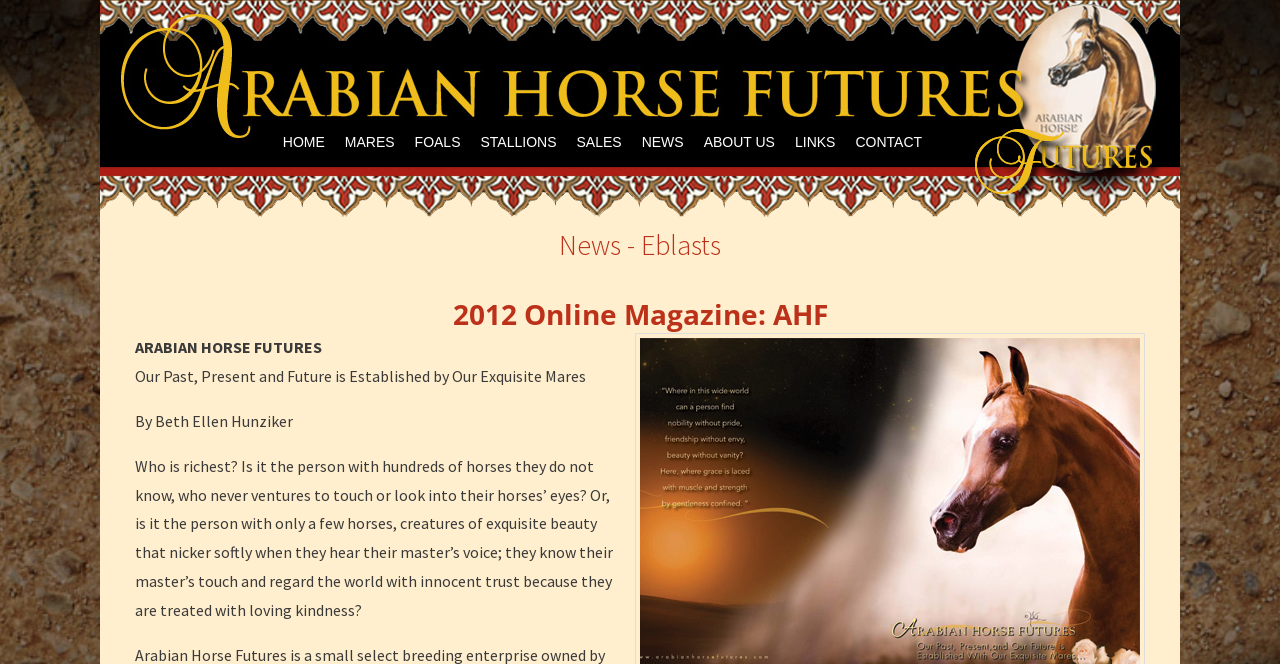What is the logo of the website? Using the information from the screenshot, answer with a single word or phrase.

Arabian Horse Futures